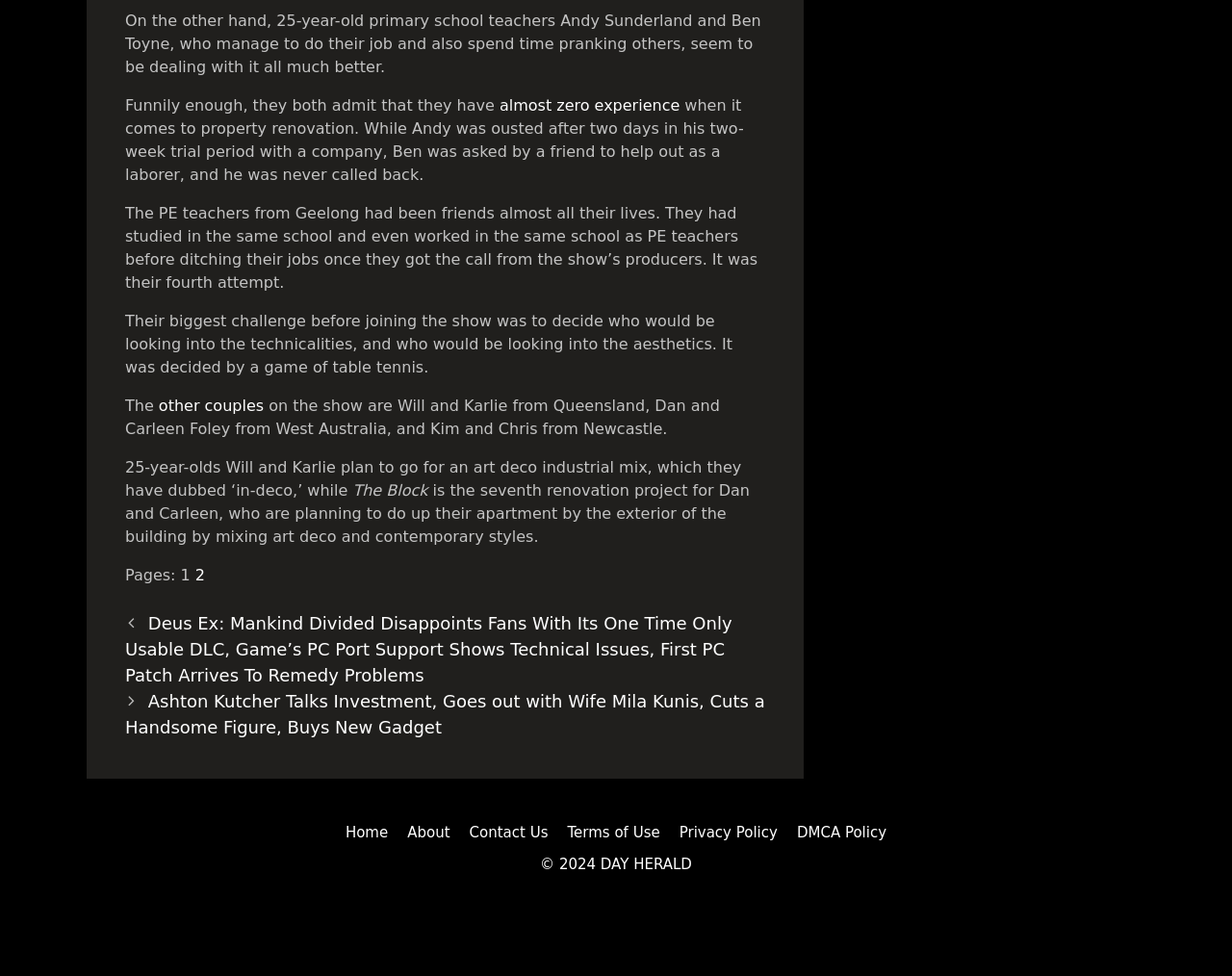What is the name of the TV show mentioned in the article?
Refer to the image and offer an in-depth and detailed answer to the question.

The text mentions that Andy and Ben had studied in the same school and even worked in the same school as PE teachers before ditching their jobs once they got the call from the show’s producers, and later mentions 'The Block' as the TV show they are participating in.